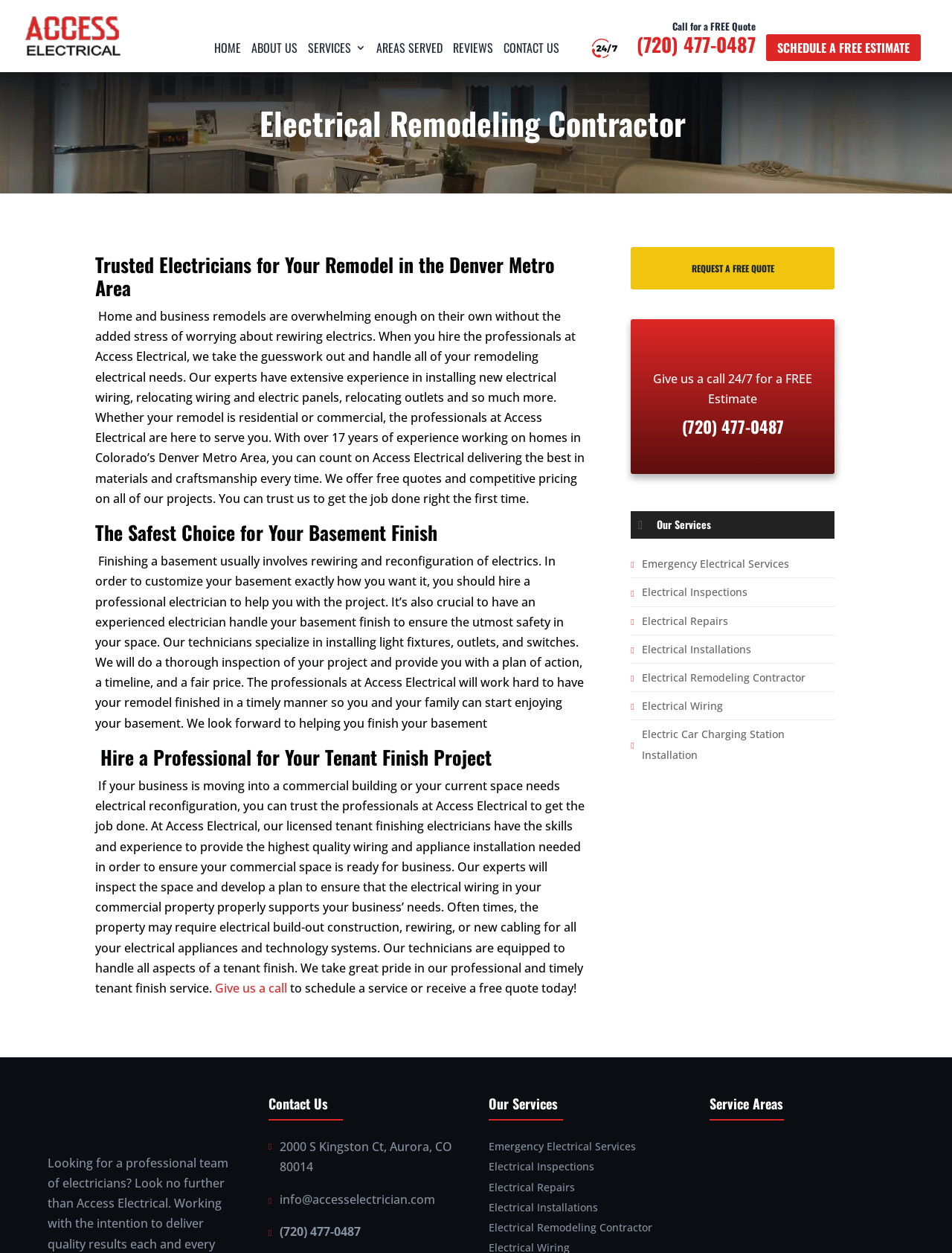What is their contact phone number?
Answer the question with a single word or phrase by looking at the picture.

(720) 477-0487